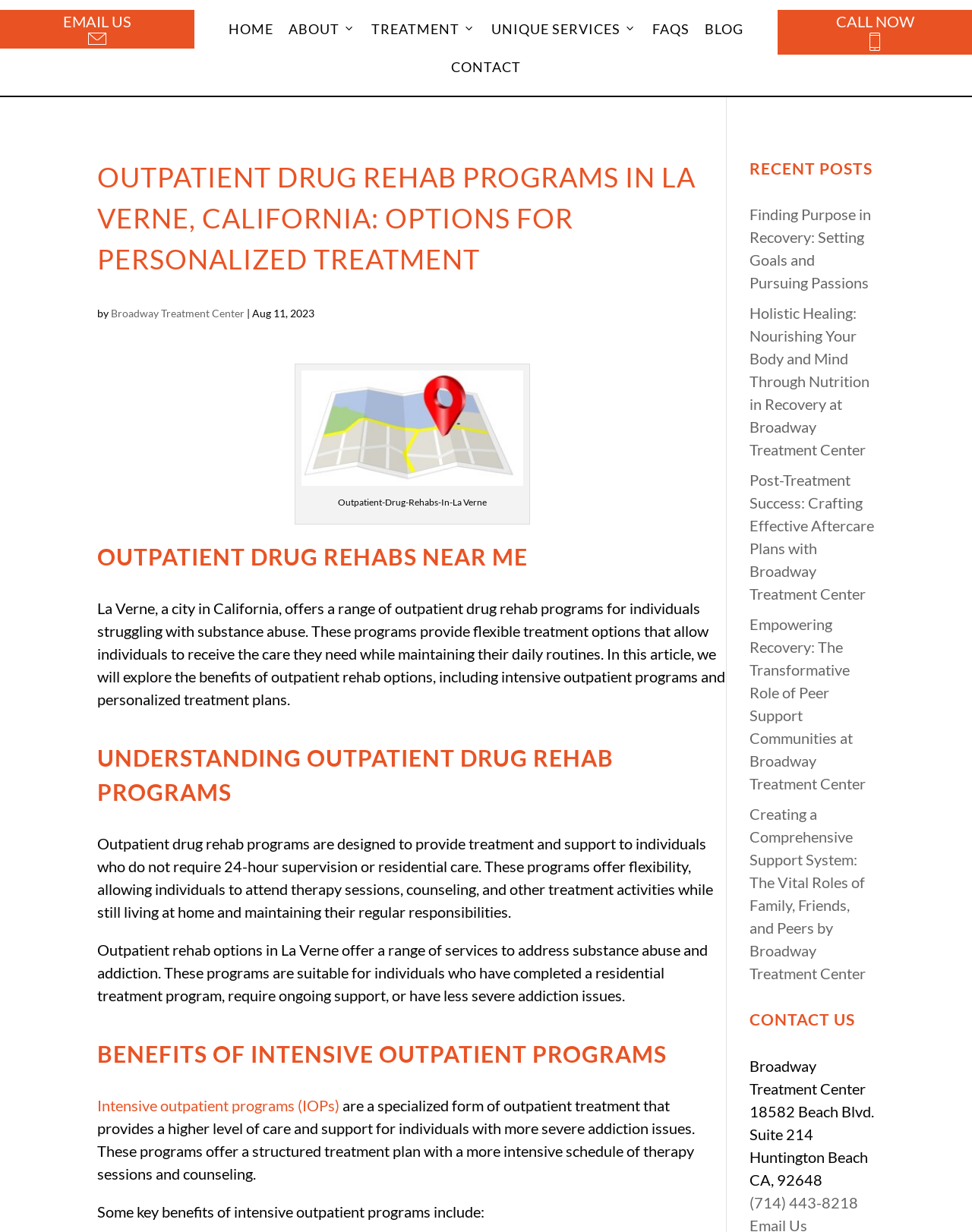Identify the bounding box coordinates of the region that needs to be clicked to carry out this instruction: "Call Broadway Treatment Center". Provide these coordinates as four float numbers ranging from 0 to 1, i.e., [left, top, right, bottom].

[0.8, 0.01, 1.0, 0.044]